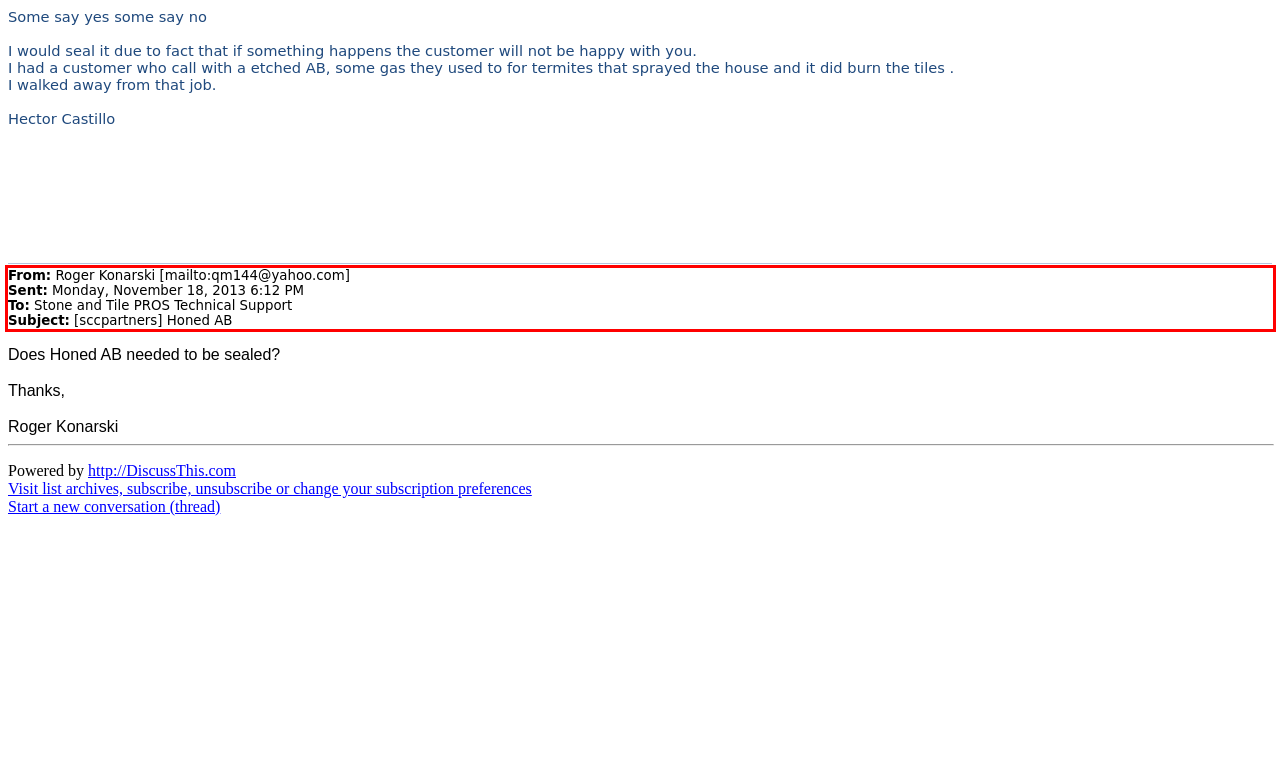Identify and extract the text within the red rectangle in the screenshot of the webpage.

From: Roger Konarski [mailto:qm144@yahoo.com] Sent: Monday, November 18, 2013 6:12 PM To: Stone and Tile PROS Technical Support Subject: [sccpartners] Honed AB